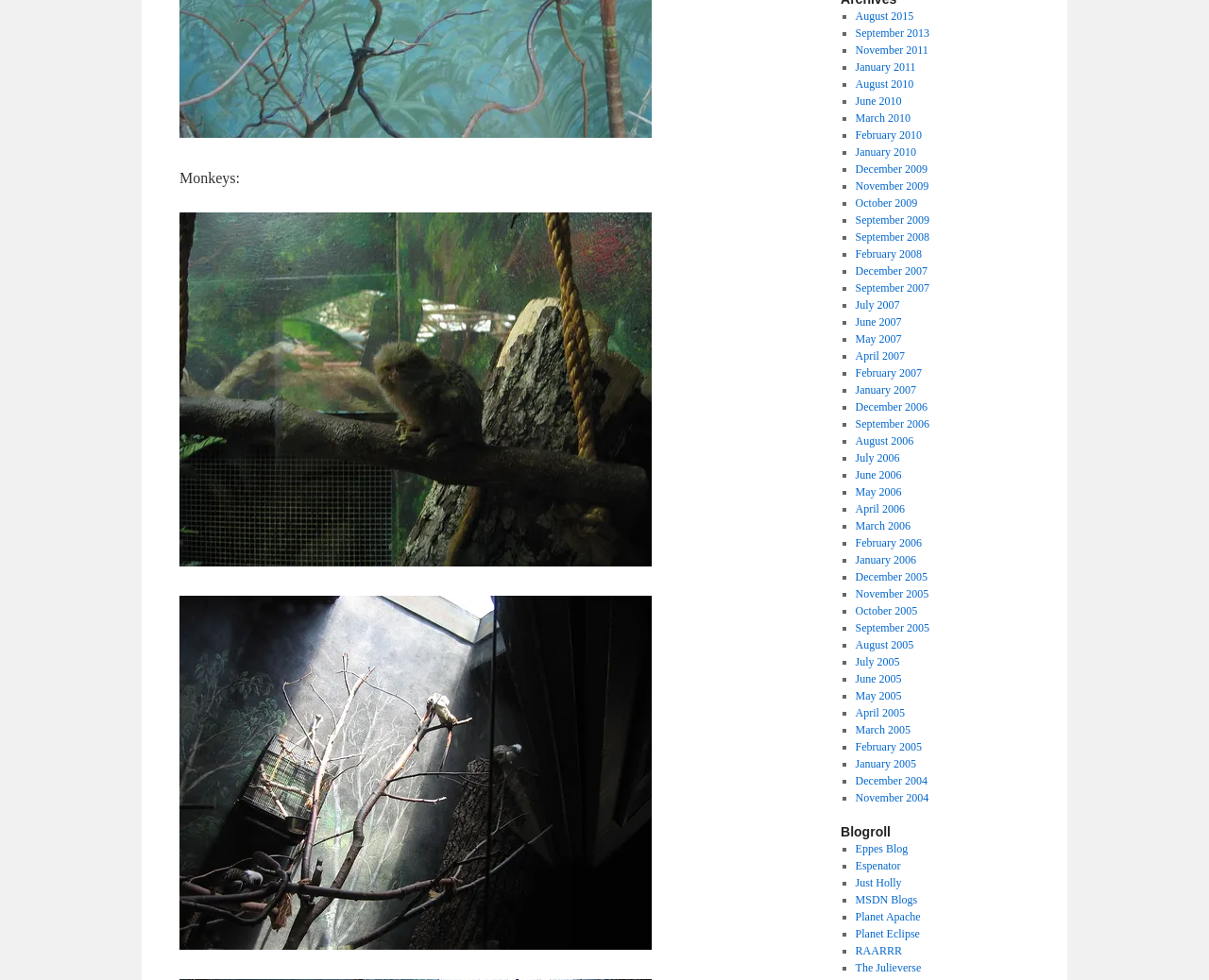Please locate the clickable area by providing the bounding box coordinates to follow this instruction: "Click on Bats".

[0.148, 0.127, 0.539, 0.144]